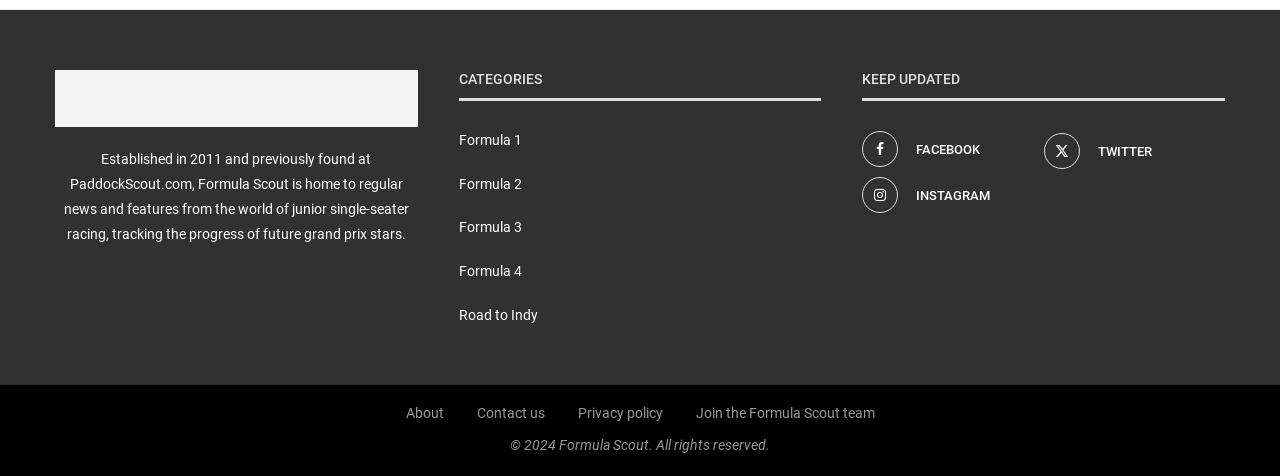Identify the bounding box coordinates for the region to click in order to carry out this instruction: "Click on Formula 1 category". Provide the coordinates using four float numbers between 0 and 1, formatted as [left, top, right, bottom].

[0.358, 0.278, 0.408, 0.311]